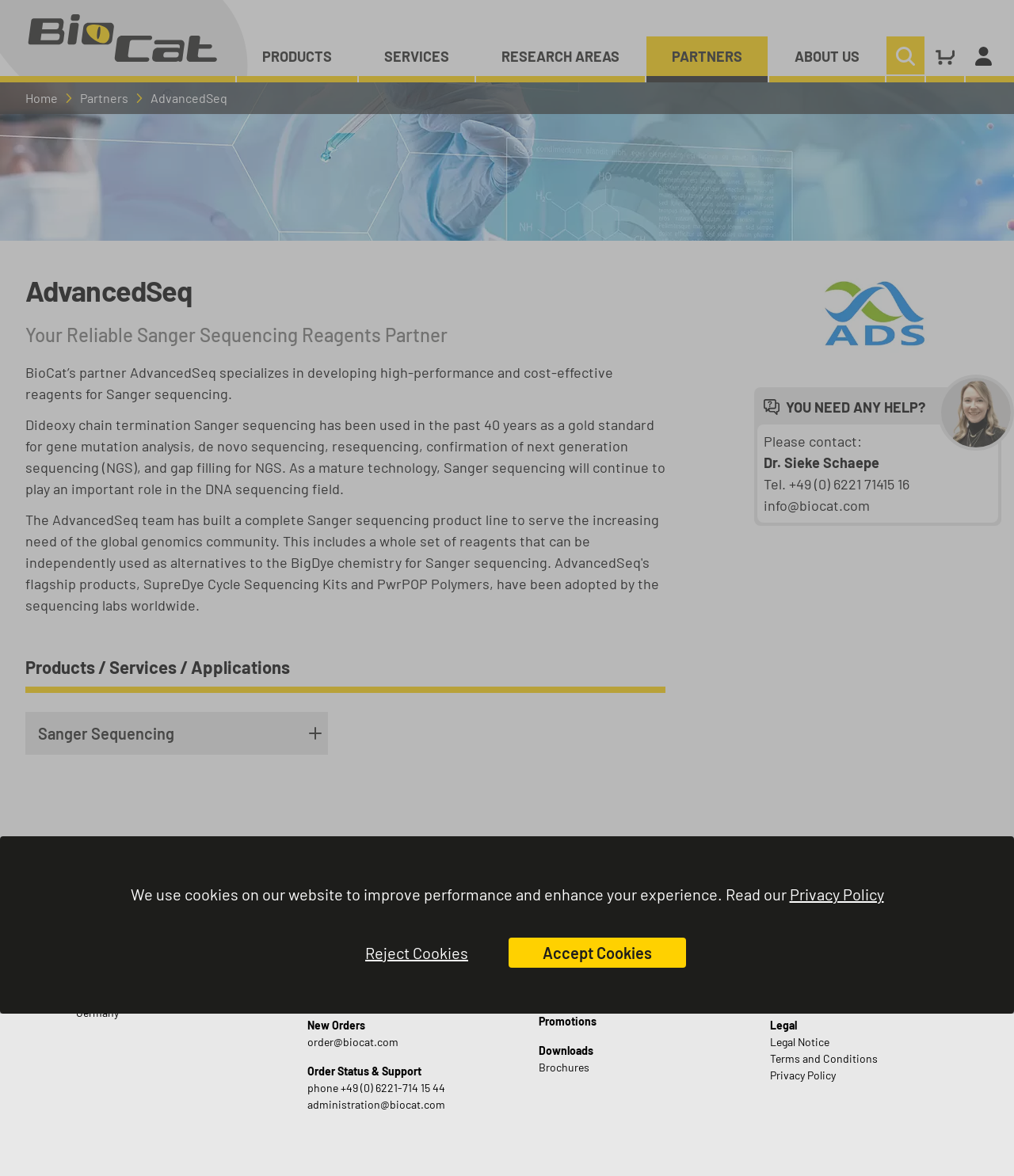Based on the image, please elaborate on the answer to the following question:
What is the company name?

I found the company name 'BioCat GmbH' in the footer section of the webpage, where the address and contact information are provided.